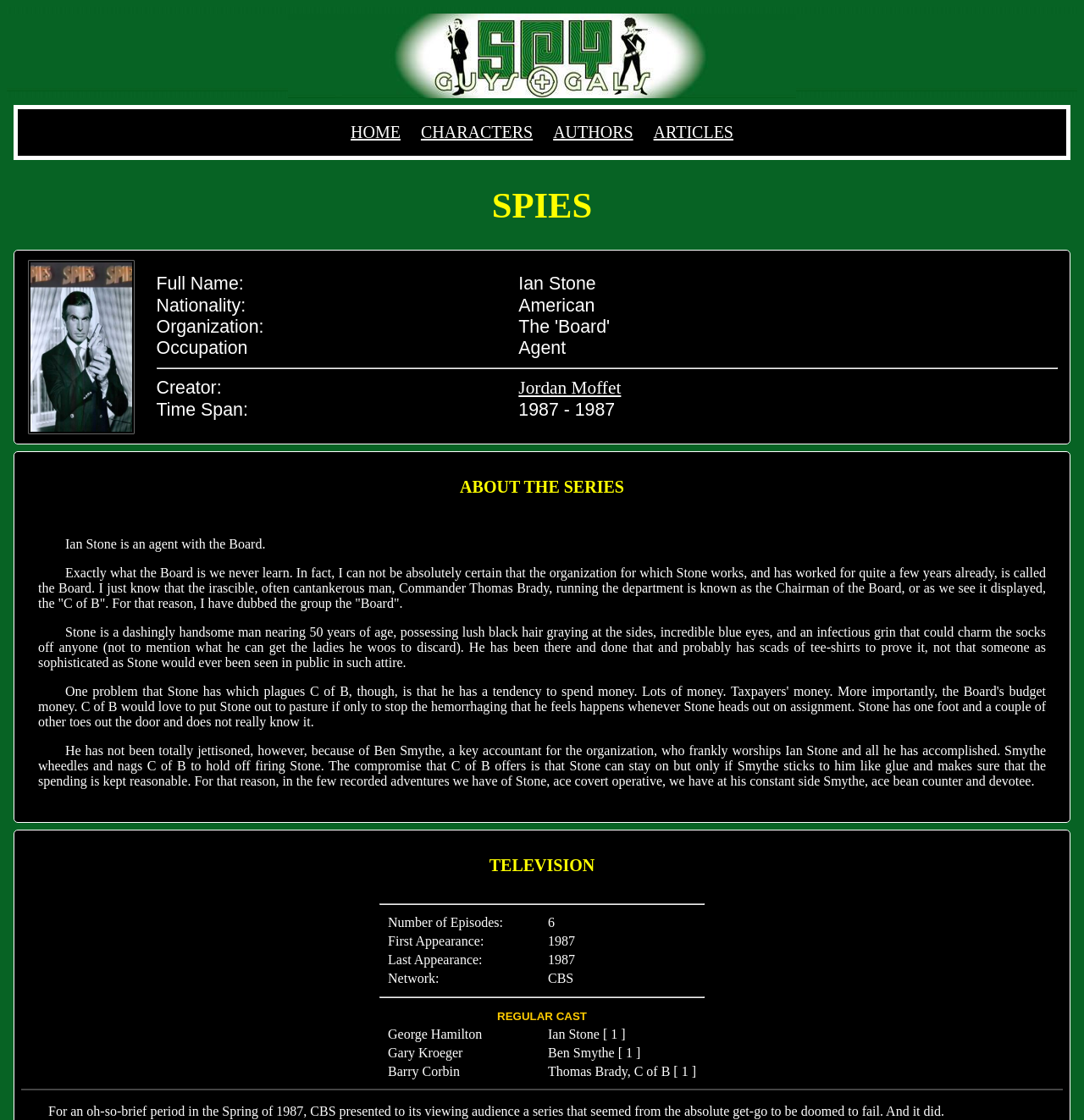Please answer the following question using a single word or phrase: 
Who plays the role of Ian Stone in the television series?

George Hamilton